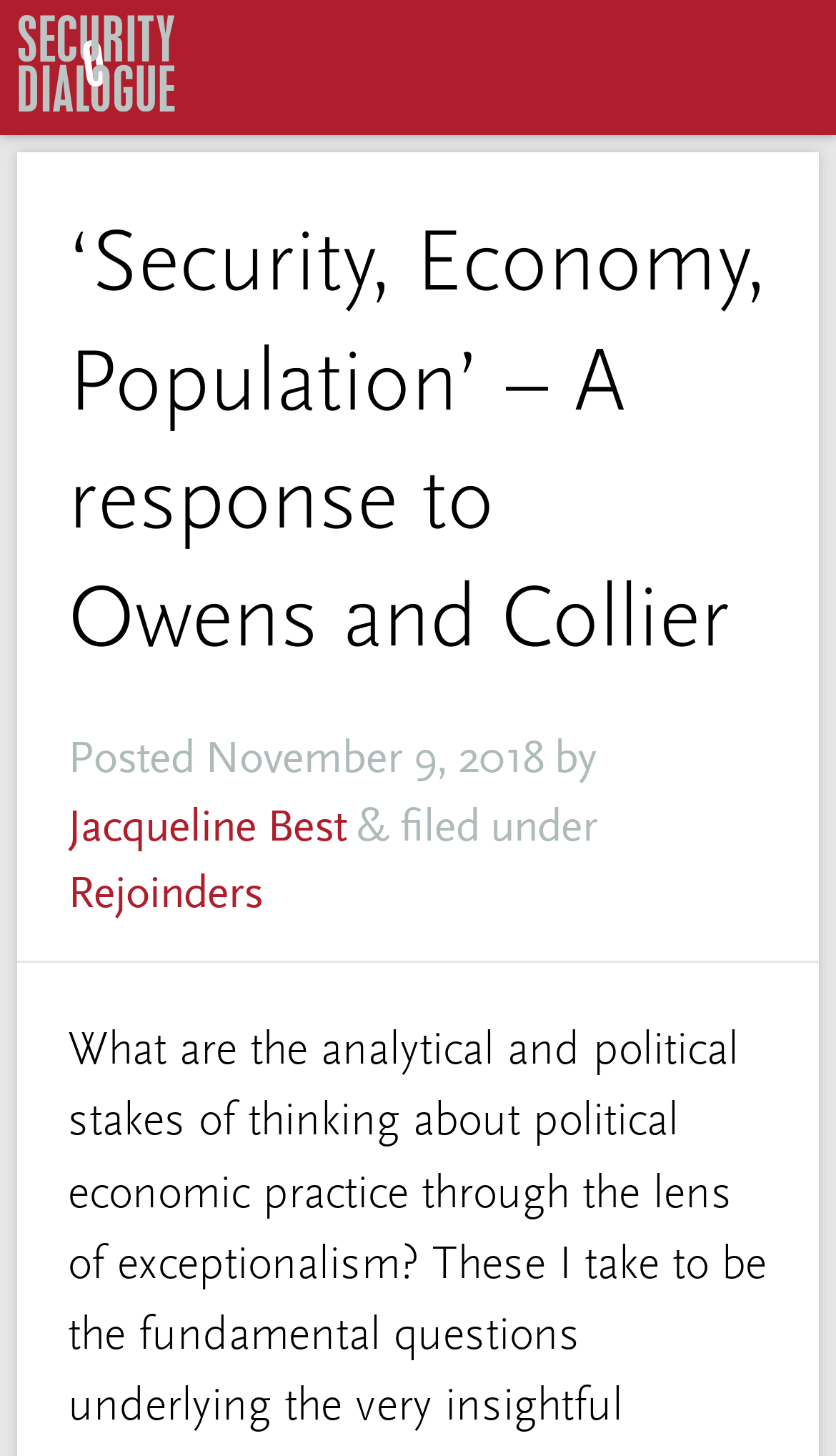Refer to the screenshot and give an in-depth answer to this question: What is the position of the image on the webpage?

I compared the y1 and y2 coordinates of the image element with other elements, and it has the smallest y1 and y2 values, which means it is located at the top of the webpage. Also, its x1 and x2 coordinates are close to 0, which means it is located at the left side of the webpage.